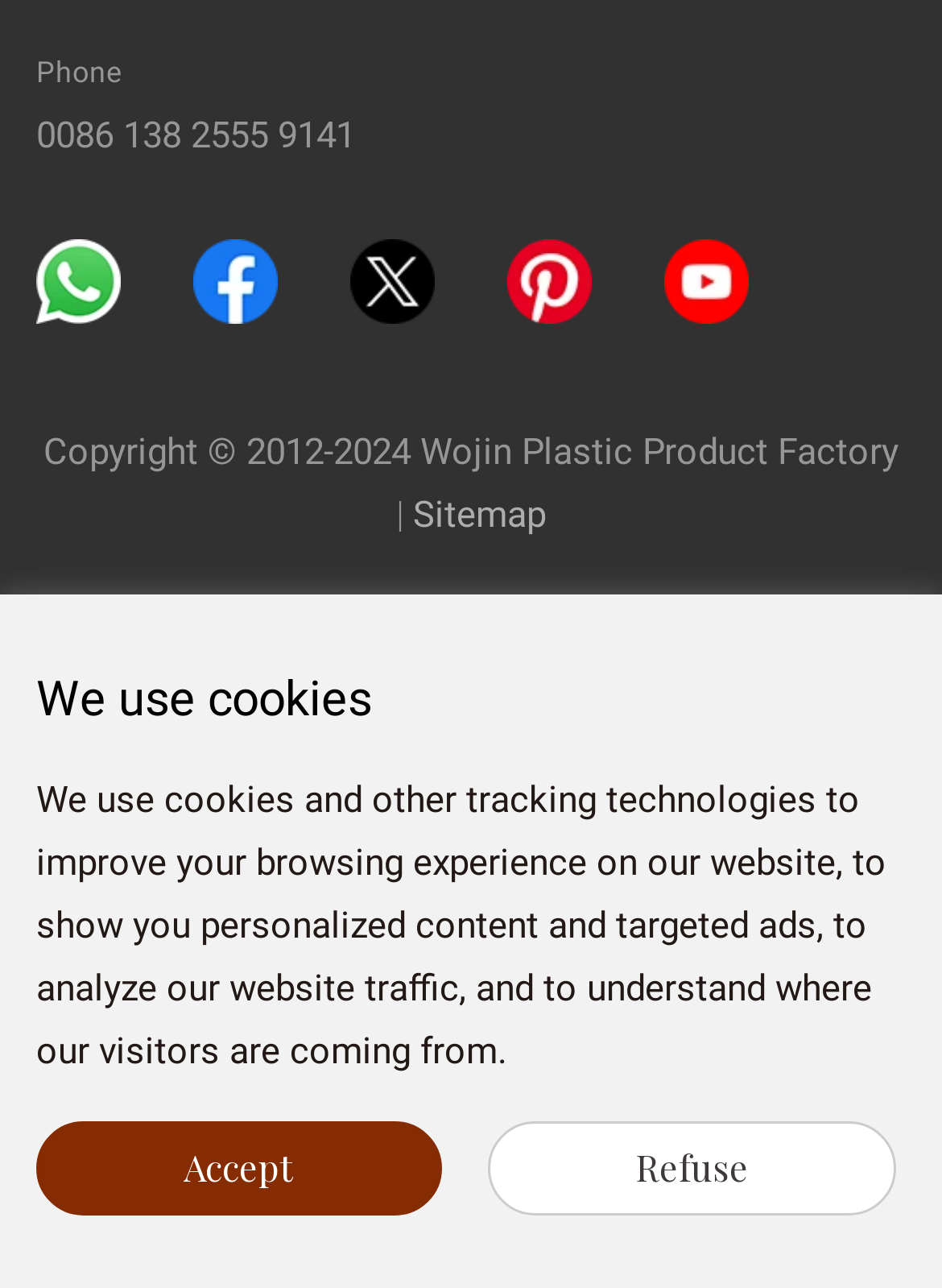Pinpoint the bounding box coordinates for the area that should be clicked to perform the following instruction: "Check the Sitemap".

[0.438, 0.382, 0.579, 0.416]